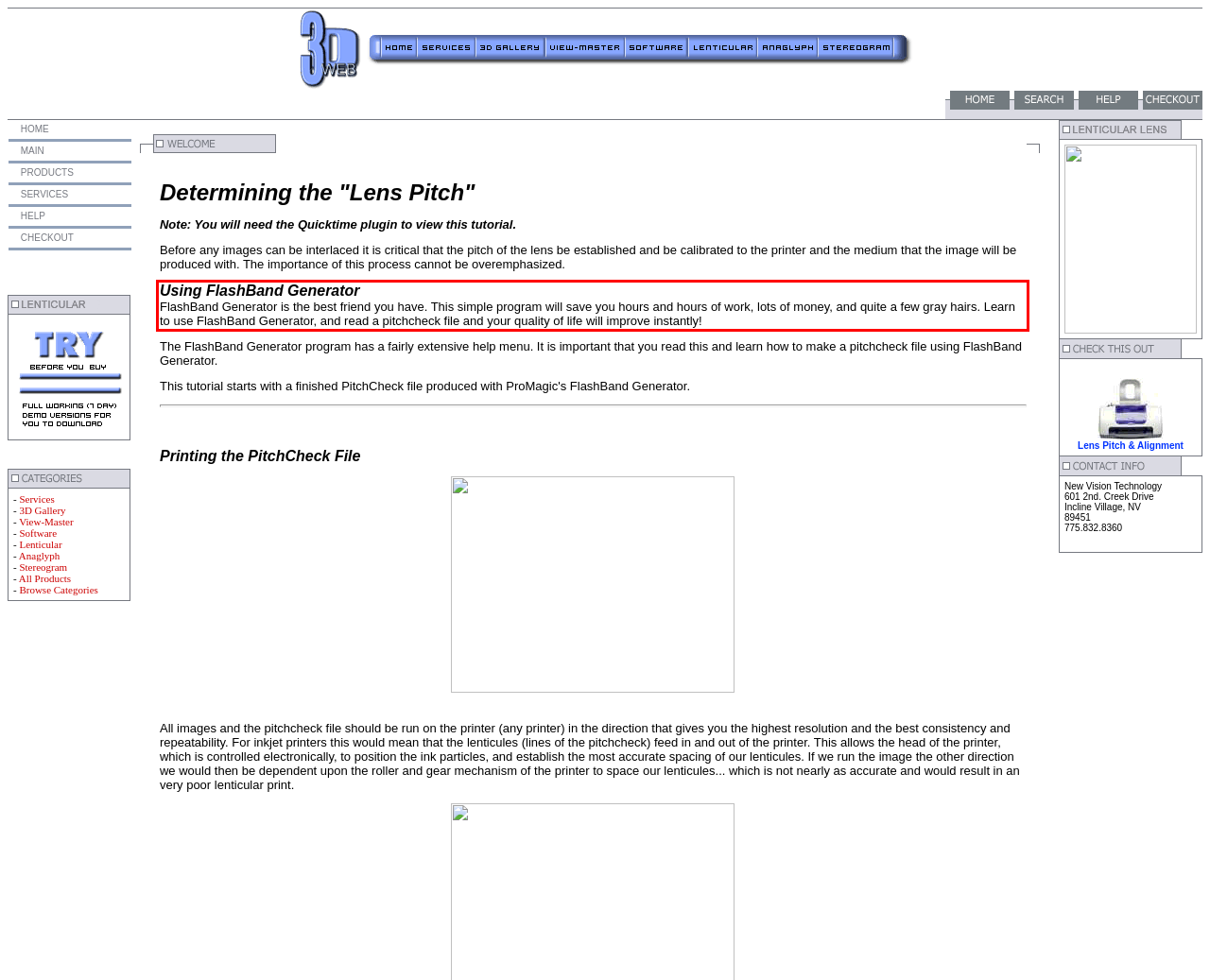You have a screenshot of a webpage with a red bounding box. Identify and extract the text content located inside the red bounding box.

Using FlashBand Generator FlashBand Generator is the best friend you have. This simple program will save you hours and hours of work, lots of money, and quite a few gray hairs. Learn to use FlashBand Generator, and read a pitchcheck file and your quality of life will improve instantly!